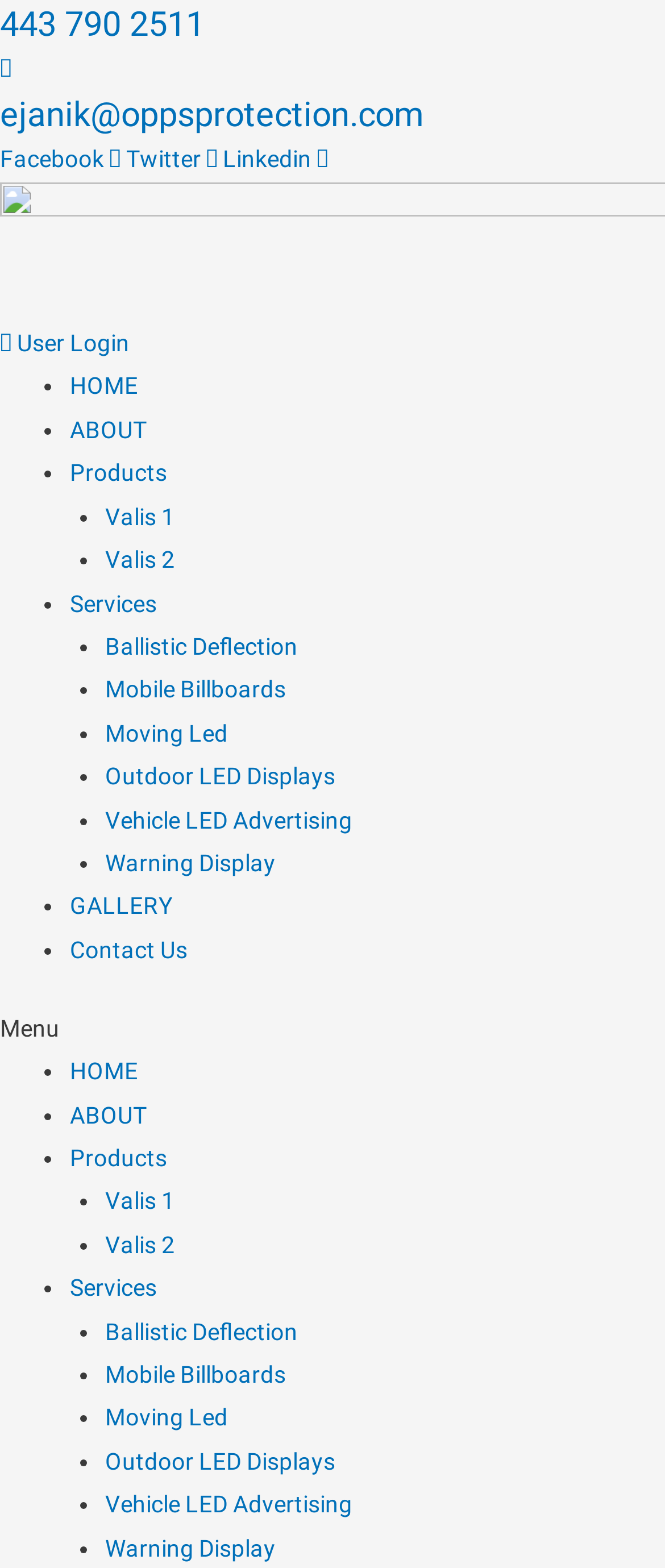Determine the bounding box of the UI component based on this description: "Moving Led". The bounding box coordinates should be four float values between 0 and 1, i.e., [left, top, right, bottom].

[0.158, 0.895, 0.342, 0.913]